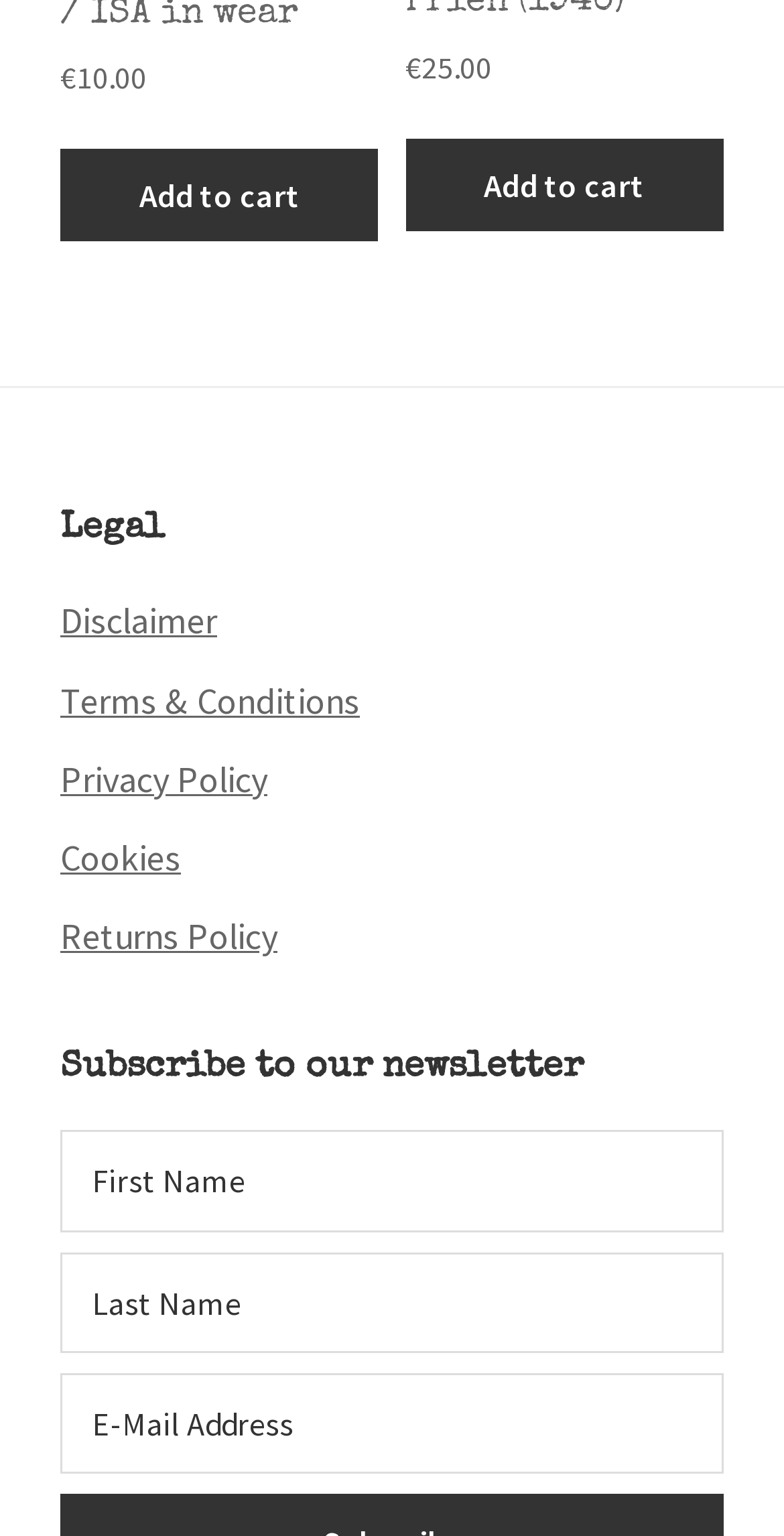How many products can be added to cart?
Please give a detailed answer to the question using the information shown in the image.

By examining the webpage, I found two links with the text 'Add to cart' which suggests that there are two products that can be added to the cart.